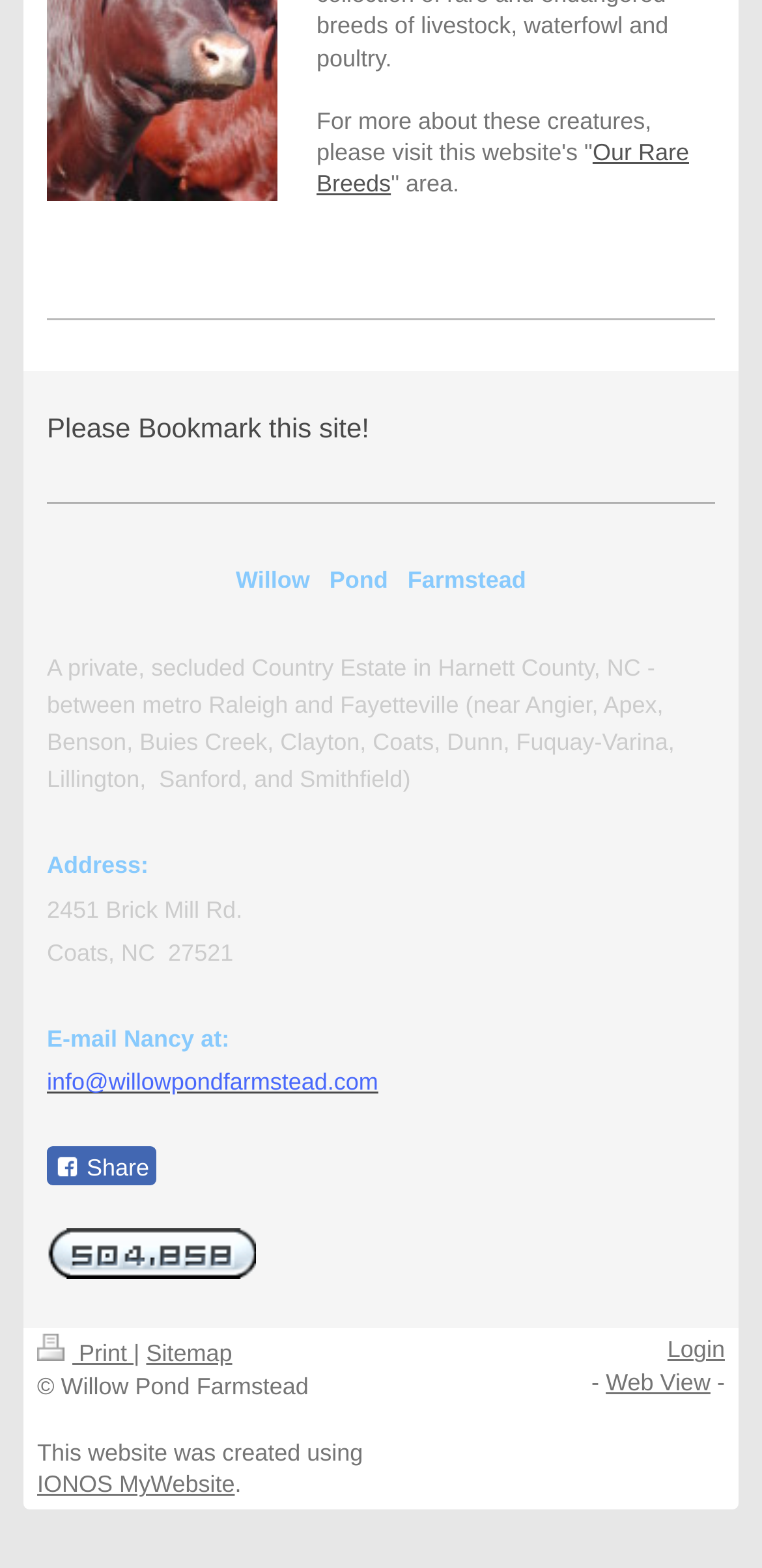Bounding box coordinates are specified in the format (top-left x, top-left y, bottom-right x, bottom-right y). All values are floating point numbers bounded between 0 and 1. Please provide the bounding box coordinate of the region this sentence describes: info@willowpondfarmstead.com

[0.062, 0.682, 0.496, 0.699]